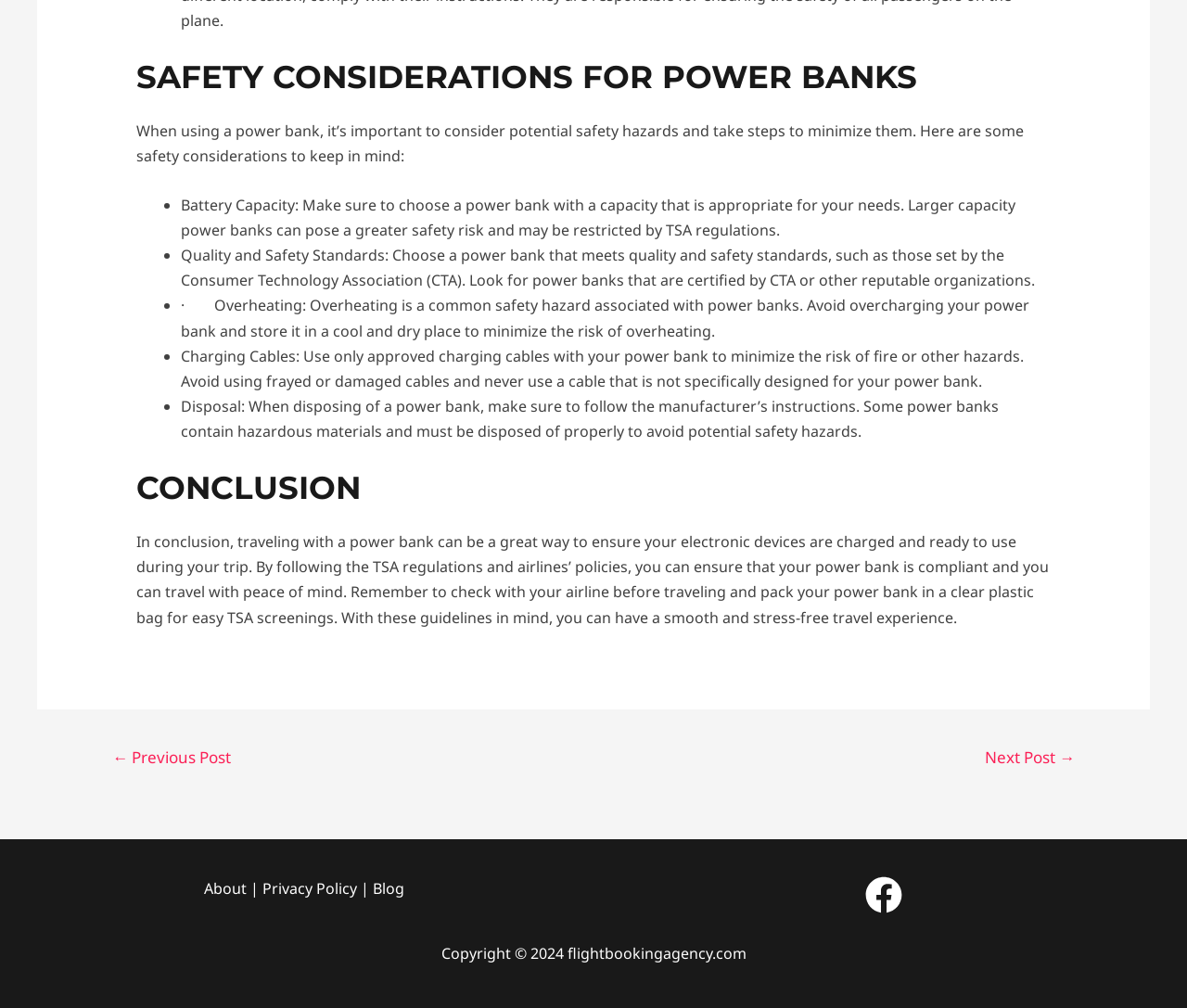Locate the UI element described as follows: "Privacy Policy". Return the bounding box coordinates as four float numbers between 0 and 1 in the order [left, top, right, bottom].

[0.221, 0.871, 0.3, 0.892]